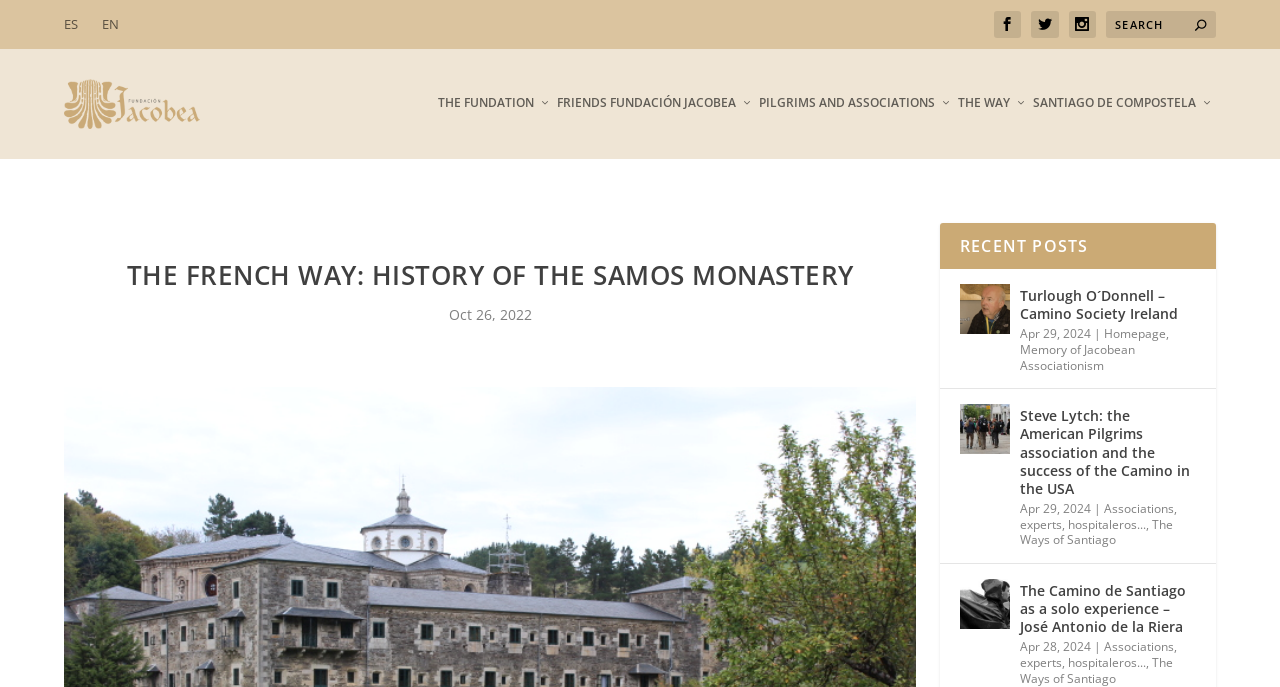Please find the bounding box coordinates of the element that needs to be clicked to perform the following instruction: "Login to the website". The bounding box coordinates should be four float numbers between 0 and 1, represented as [left, top, right, bottom].

None